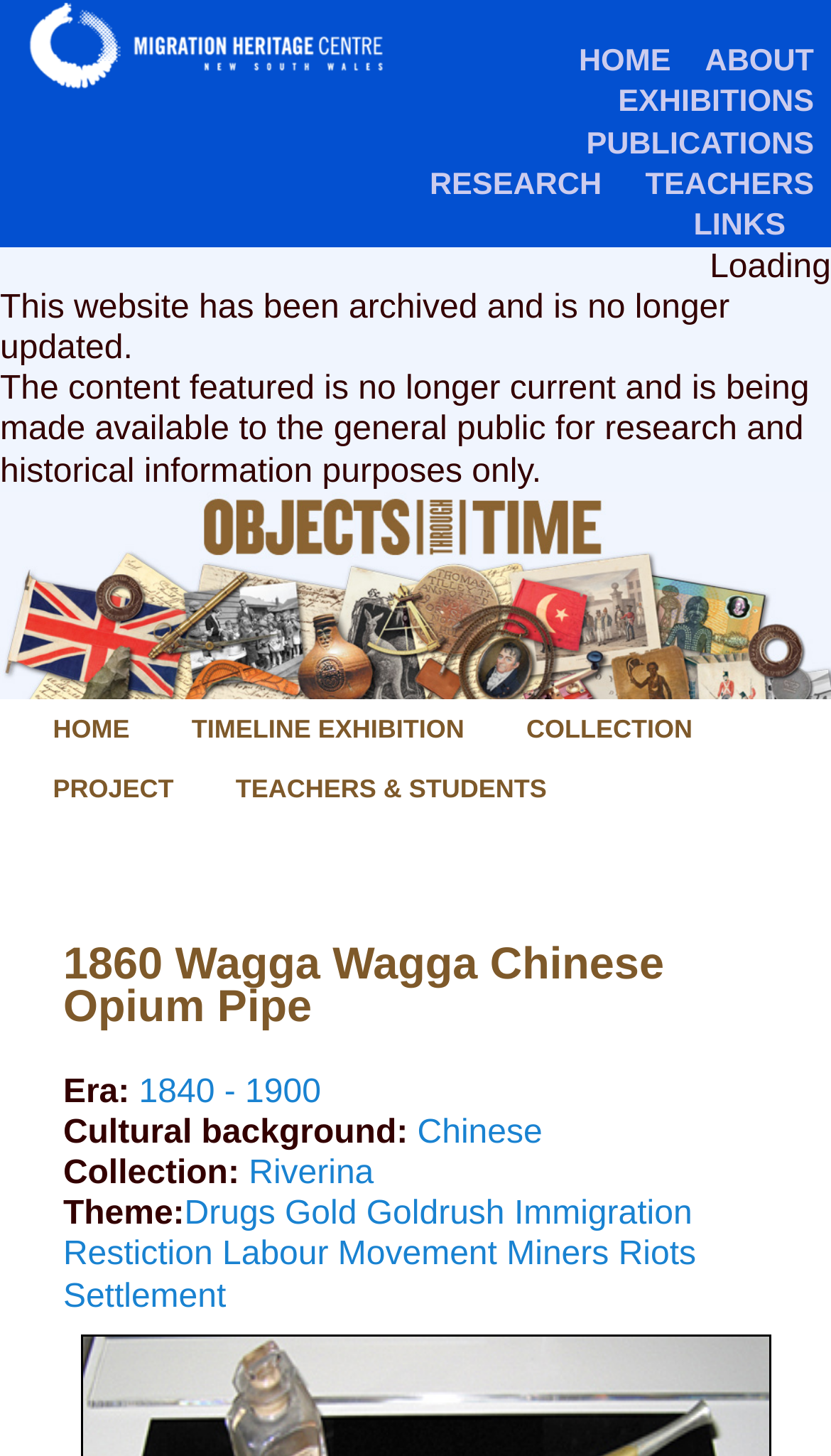Given the webpage screenshot and the description, determine the bounding box coordinates (top-left x, top-left y, bottom-right x, bottom-right y) that define the location of the UI element matching this description: Skip to primary content

[0.051, 0.482, 0.57, 0.537]